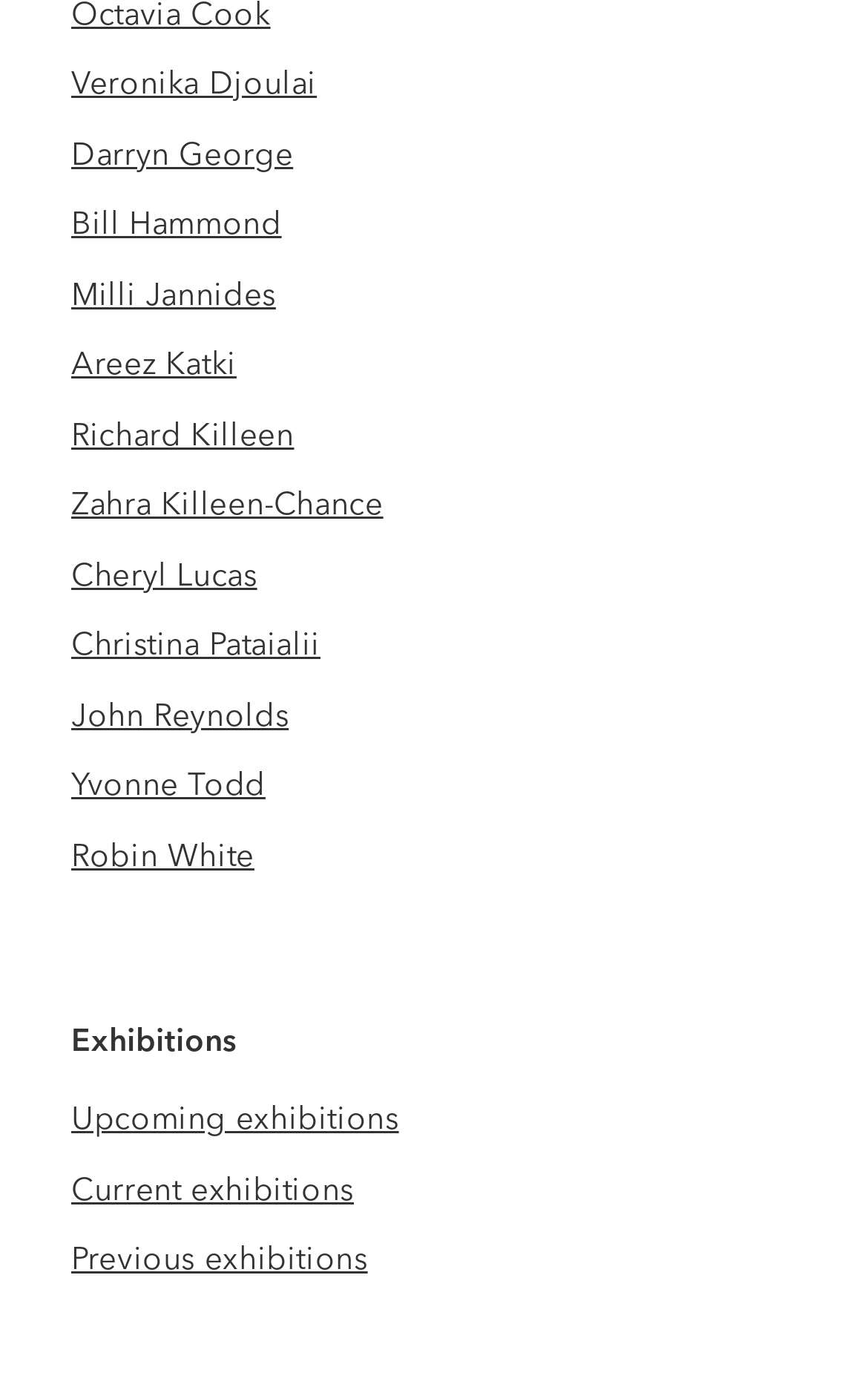Identify the bounding box coordinates for the element you need to click to achieve the following task: "View Veronika Djoulai's profile". The coordinates must be four float values ranging from 0 to 1, formatted as [left, top, right, bottom].

[0.082, 0.042, 0.365, 0.074]